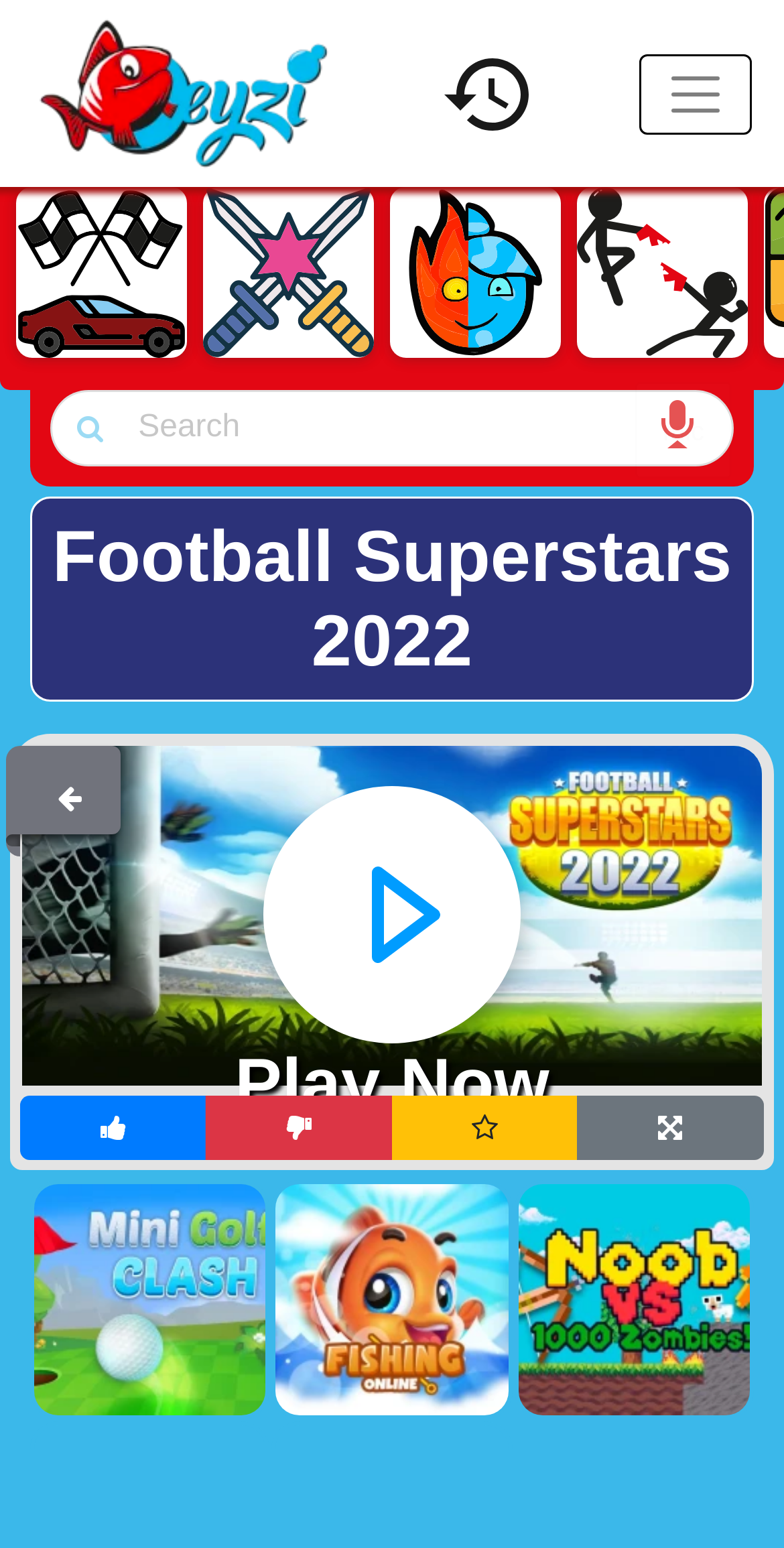Describe every aspect of the webpage comprehensively.

The webpage is about Football Superstars 2022, a fast-paced soccer game. At the top left, there is a link to "Eyzi.Net" accompanied by an image. Next to it, there is a link to "History" with an image. On the top right, there is a menu button. Below the top section, there are four links to different game categories: "Racing Games", "Action Games", "Fireboy and Watergirl", and "Shooter Games", each with an accompanying image.

In the middle of the page, there is a search bar with a microphone button on the right. Above the search bar, there is a heading that reads "Football Superstars 2022". Below the heading, there is a link to go back, and a "Play Now" button with an image. On the right side of the "Play Now" button, there is a large image of the game Football Superstars 2022.

Under the image, there are four buttons: "Like", "Dislike", "Add Favorite", and "Full Screen". Below these buttons, there are three links to other games: "Mini Golf Clash: A Hole-in-One Adventure!", "Fishing Online 1: Finding Water Game By Dragging Pins", and "Noob vs 1000 Zombies!", each with an accompanying image.